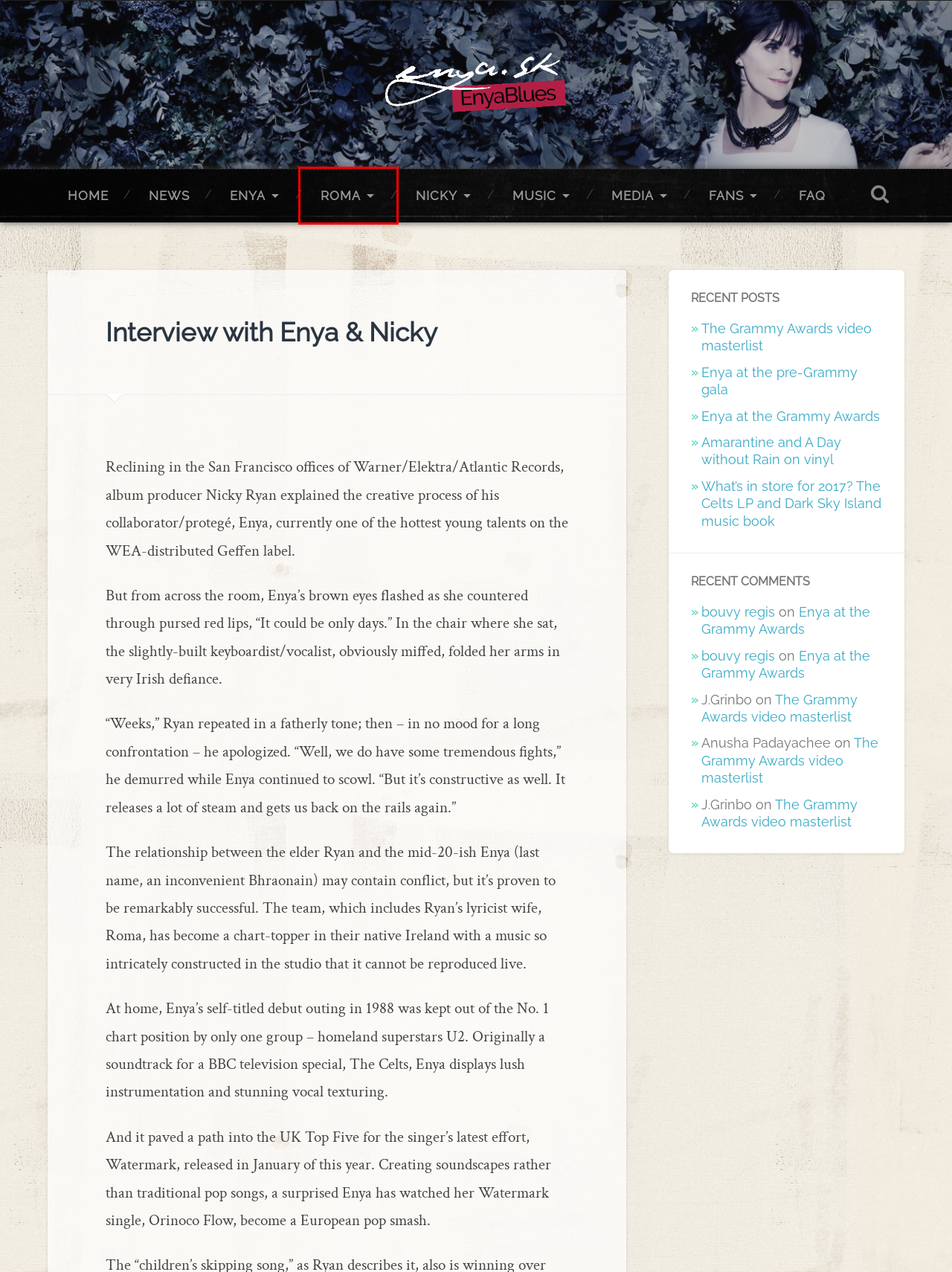You have a screenshot showing a webpage with a red bounding box highlighting an element. Choose the webpage description that best fits the new webpage after clicking the highlighted element. The descriptions are:
A. Fans - EnyaBlues
B. News - EnyaBlues
C. Music - EnyaBlues
D. Roma Ryan - EnyaBlues
E. The Grammy Awards video masterlist - EnyaBlues
F. Home - EnyaBlues
G. Media - EnyaBlues
H. What's in store for 2017? The Celts LP and Dark Sky Island music book - EnyaBlues

D